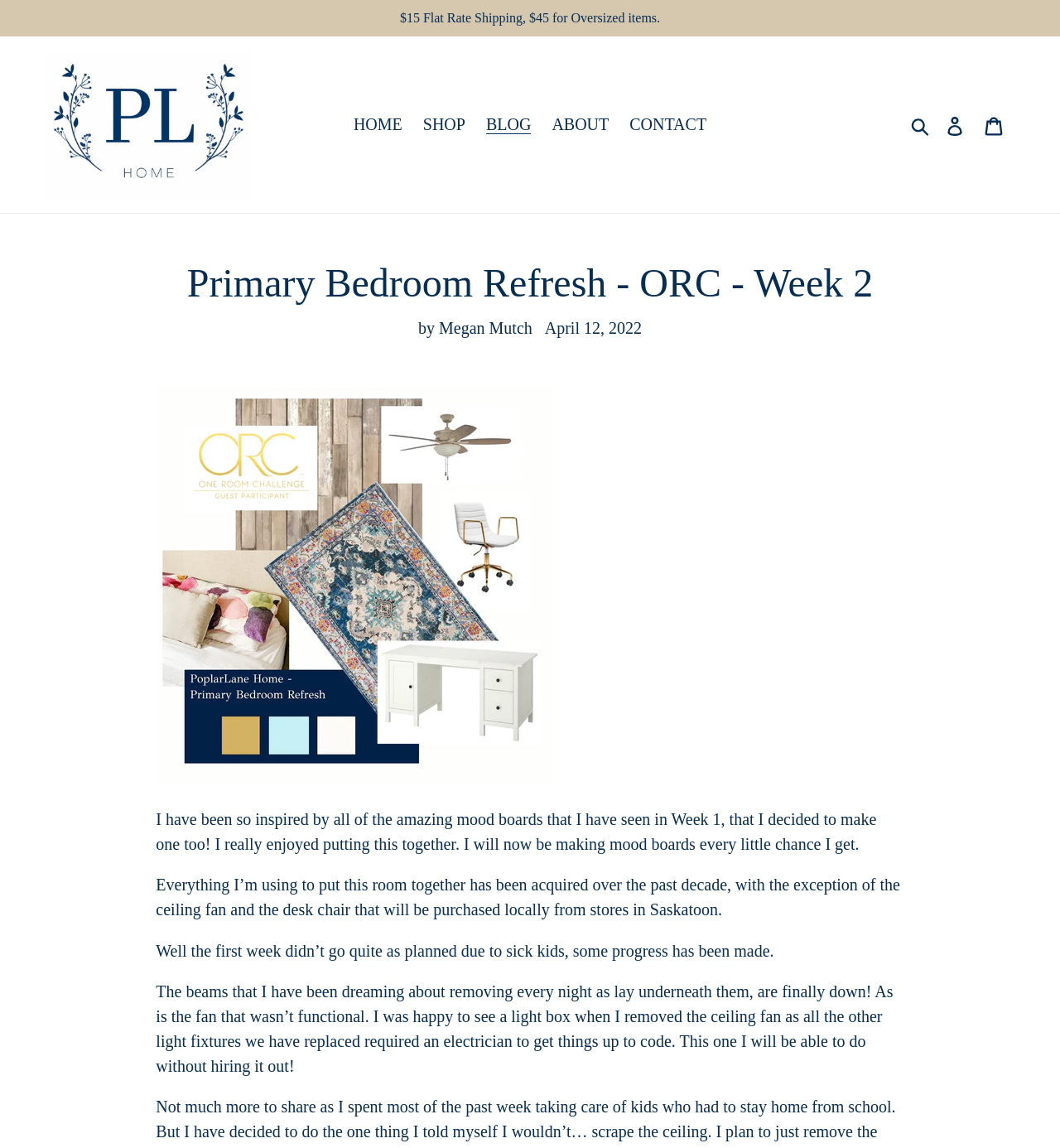Write a detailed summary of the webpage.

The webpage is about a personal blog post titled "Primary Bedroom Refresh - ORC - Week 2" on the website PoplarLane Home. At the top of the page, there is a navigation menu with links to HOME, SHOP, BLOG, ABOUT, and CONTACT, aligned horizontally. Below the navigation menu, there is a search button and links to Log in and Cart.

The main content of the page is a blog post written by Megan Mutch, dated April 12, 2022. The post starts with a heading "Primary Bedroom Refresh - ORC - Week 2" followed by a brief introduction to the author's inspiration to create a mood board. The introduction is followed by three paragraphs of text, describing the author's experience of creating the mood board, the materials used, and the progress made in the first week of the project.

At the very top of the page, there is a promotional message announcing a flat rate shipping offer. The website's logo, "PoplarLane Home", is displayed at the top-left corner of the page, accompanied by a link to the website's homepage.